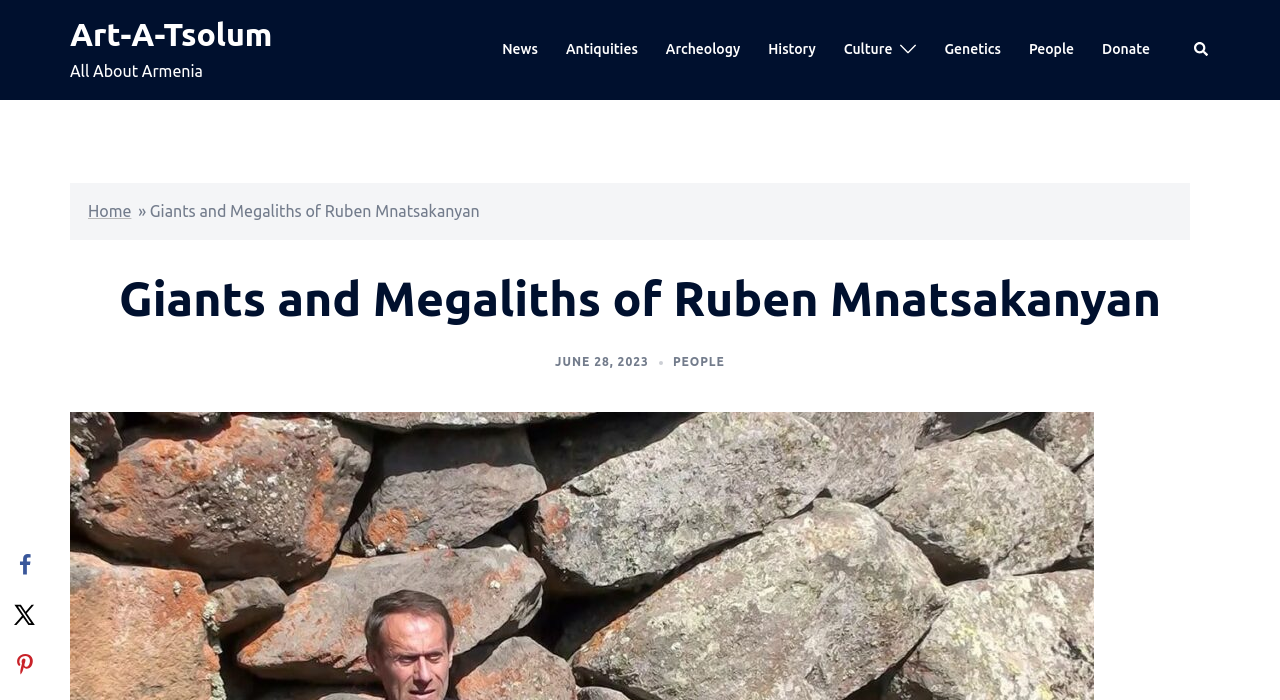Specify the bounding box coordinates of the area that needs to be clicked to achieve the following instruction: "go to Home page".

[0.069, 0.289, 0.103, 0.315]